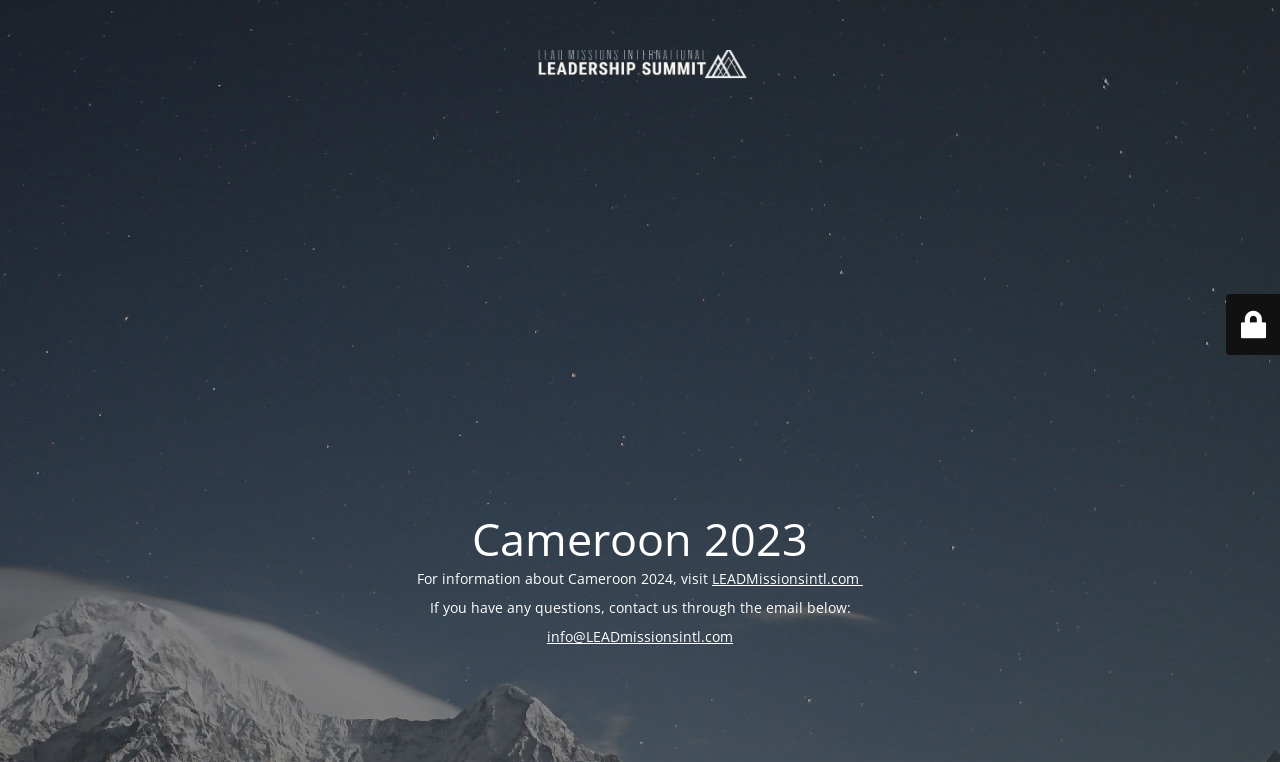Identify the bounding box coordinates for the UI element described as follows: "LEADMissionsintl.com". Ensure the coordinates are four float numbers between 0 and 1, formatted as [left, top, right, bottom].

[0.556, 0.747, 0.674, 0.772]